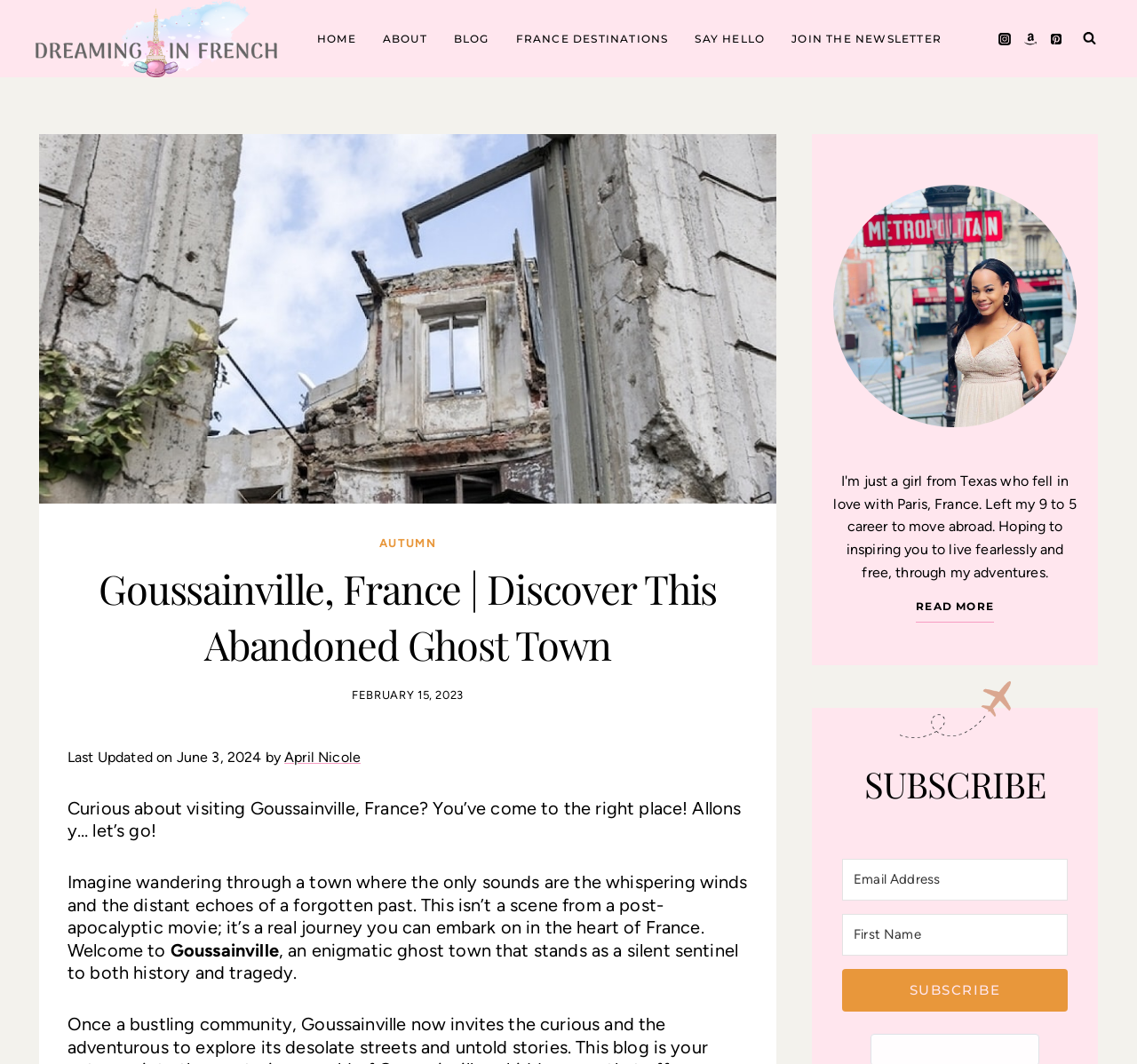Could you locate the bounding box coordinates for the section that should be clicked to accomplish this task: "View the 'Instagram' profile".

[0.873, 0.025, 0.895, 0.048]